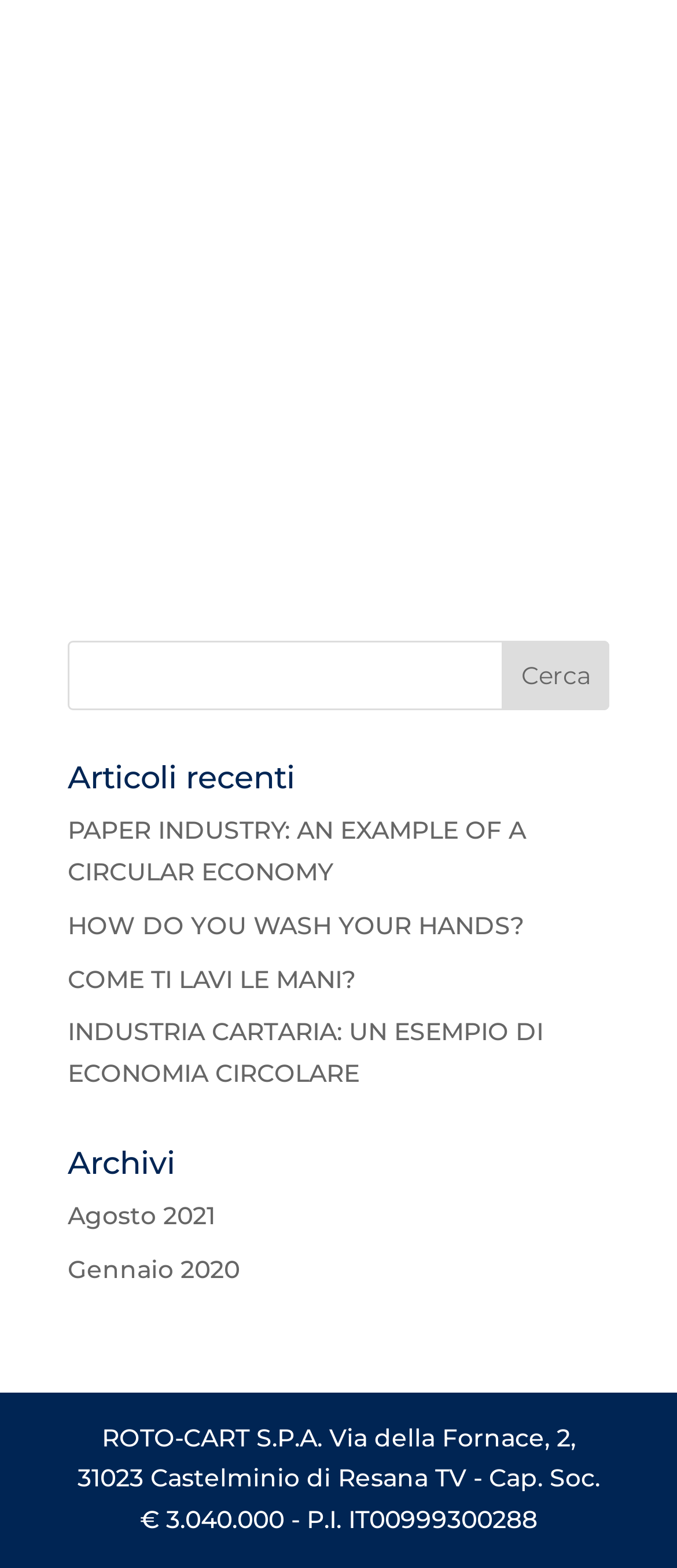Locate the bounding box coordinates of the element that should be clicked to fulfill the instruction: "view archives from August 2021".

[0.1, 0.765, 0.318, 0.785]